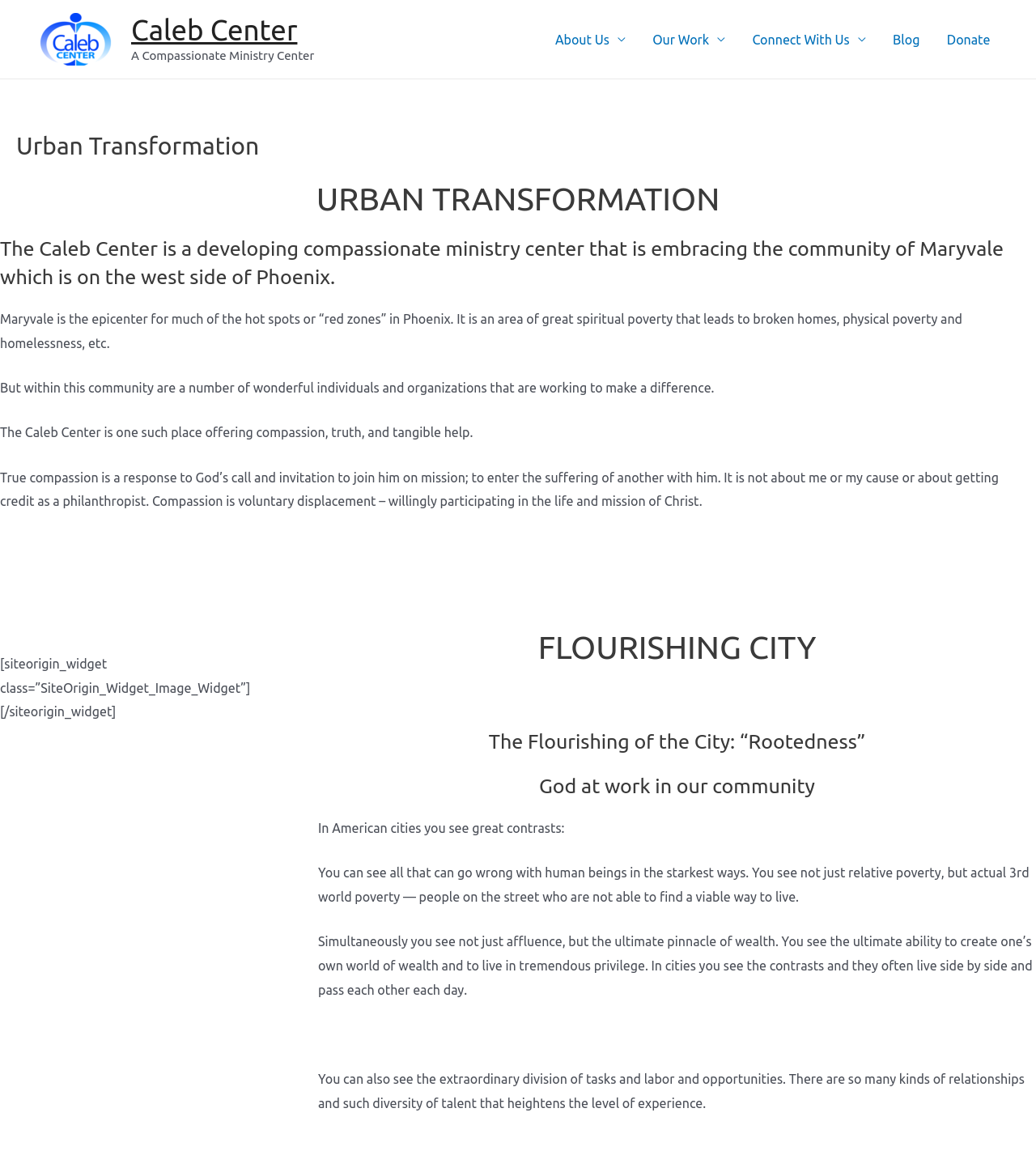What is the purpose of the Caleb Center?
Answer with a single word or phrase by referring to the visual content.

Compassionate ministry